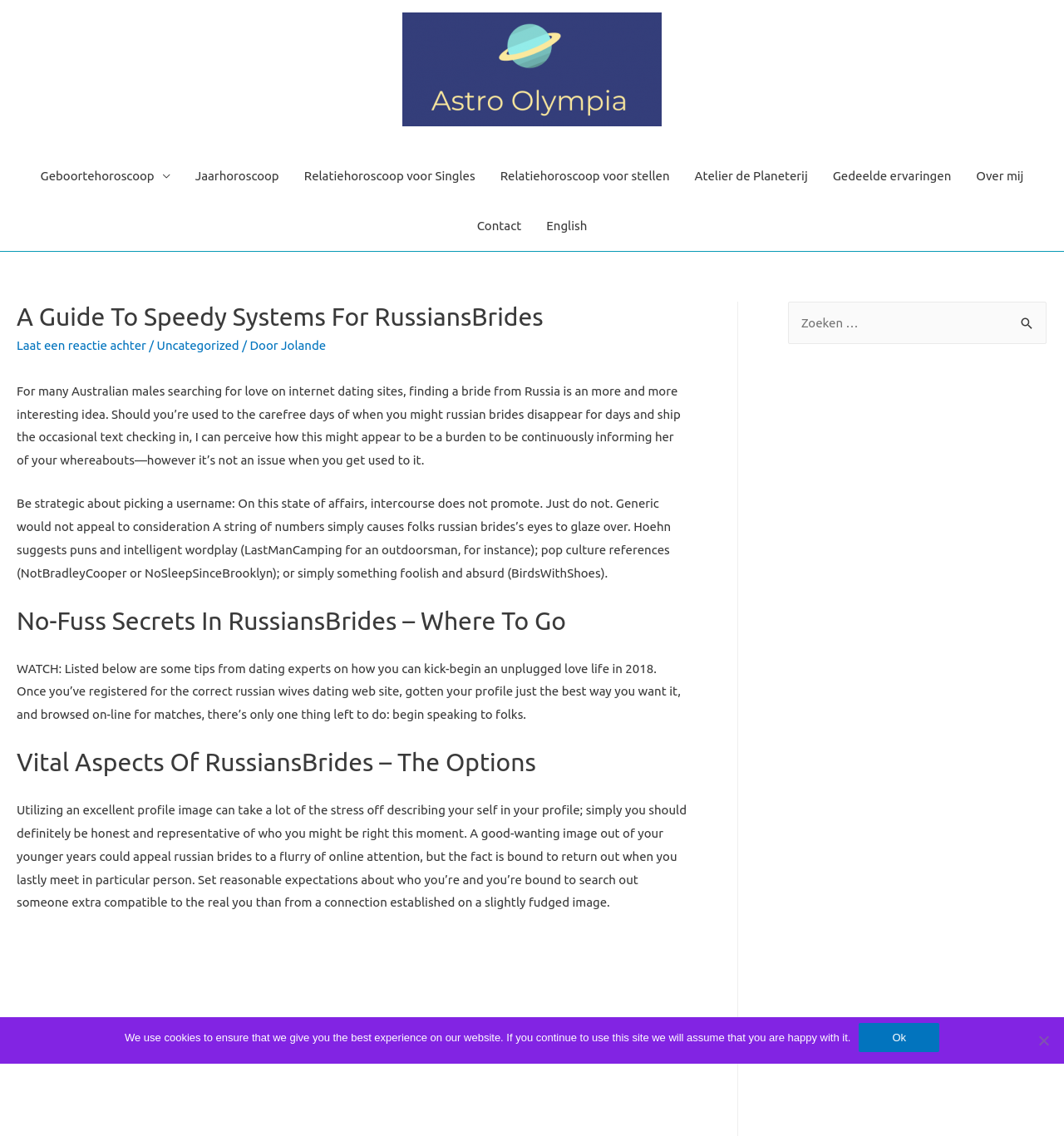Find and generate the main title of the webpage.

A Guide To Speedy Systems For RussiansBrides